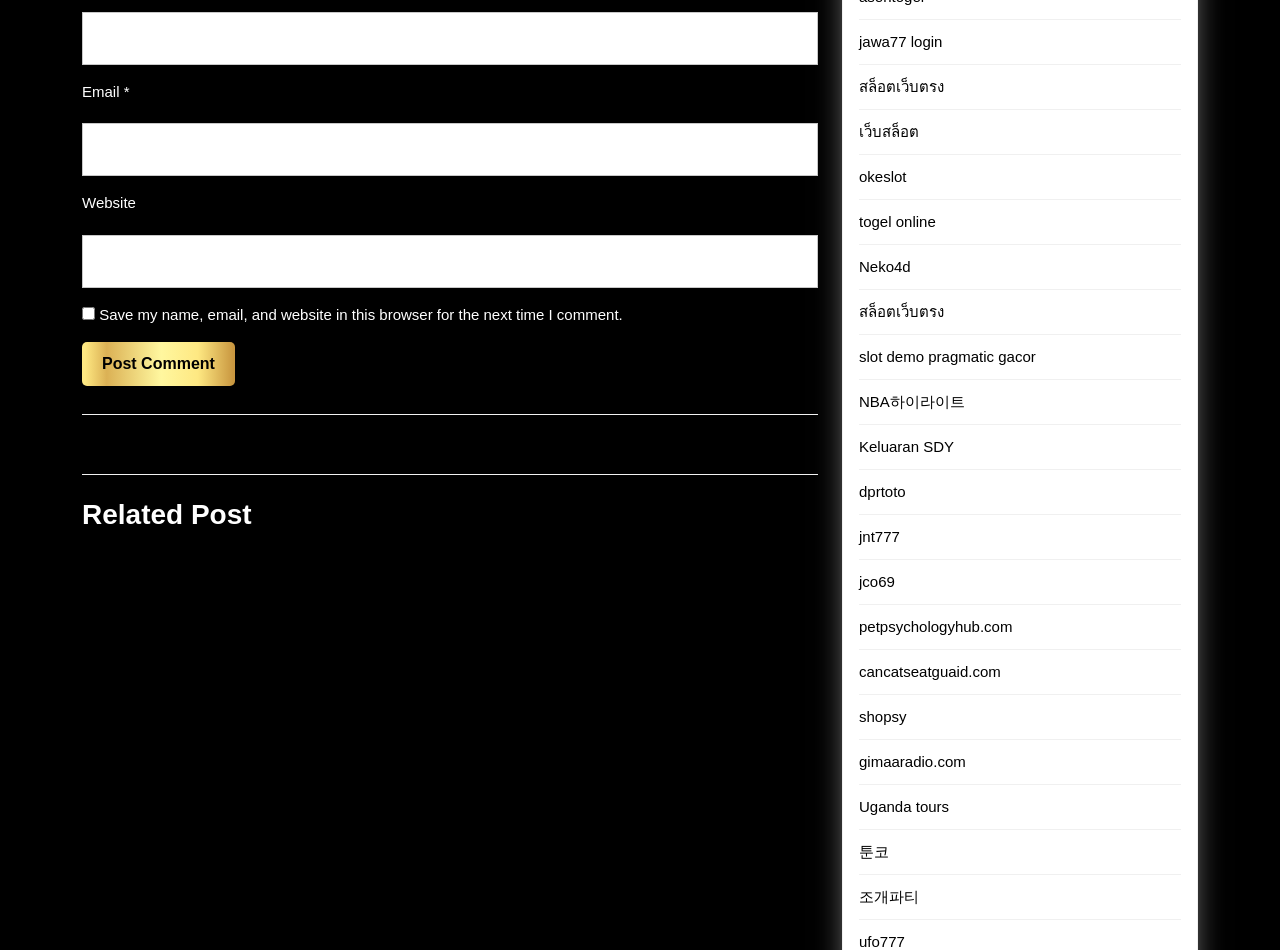Using details from the image, please answer the following question comprehensively:
What is the purpose of the textbox with label 'Name *'?

The textbox with label 'Name *' is required and has a bounding box coordinate of [0.064, 0.012, 0.639, 0.068]. Its purpose is to input the user's name, likely for commenting or registration purposes.